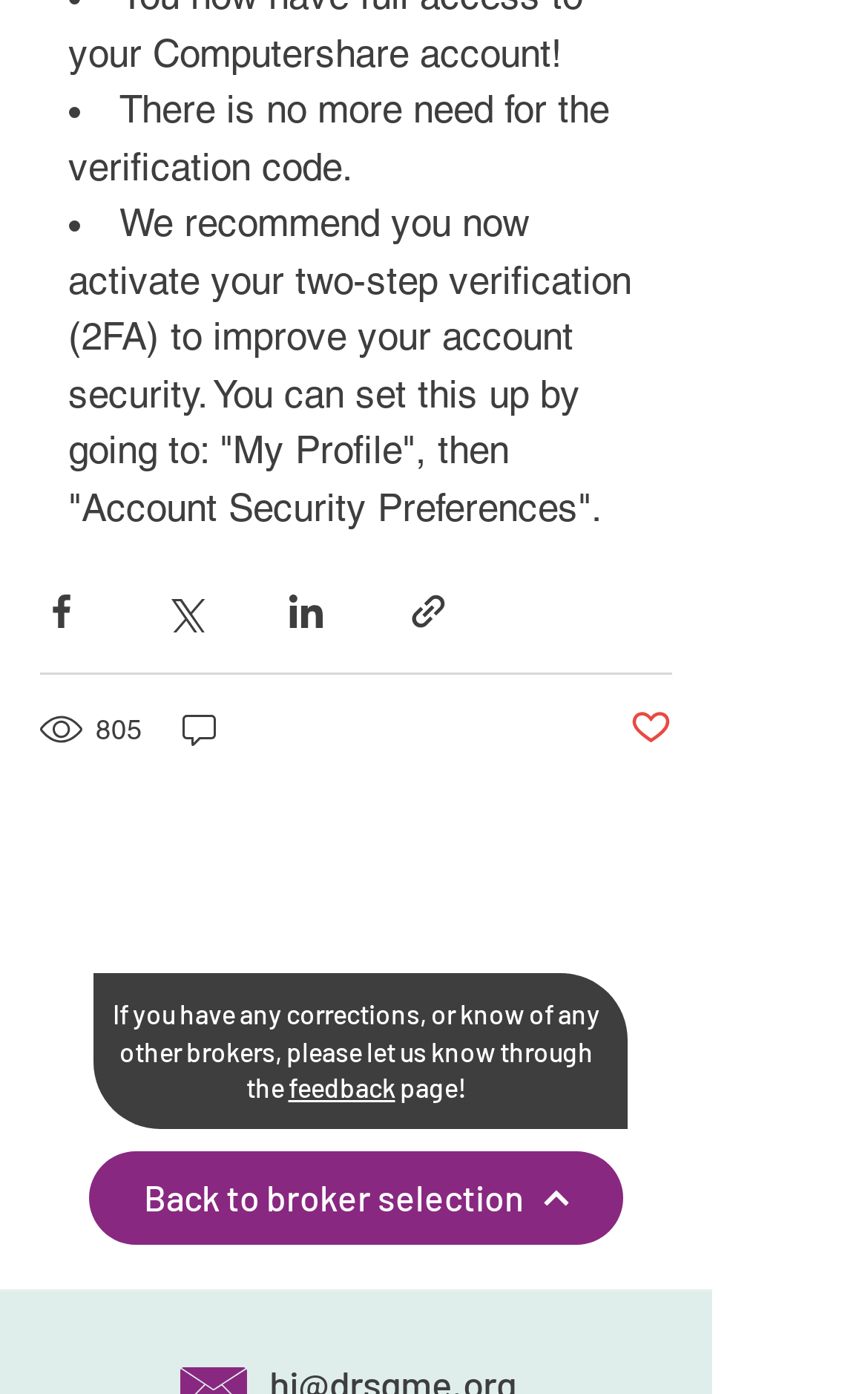Show the bounding box coordinates of the region that should be clicked to follow the instruction: "Share via LinkedIn."

[0.328, 0.423, 0.377, 0.454]